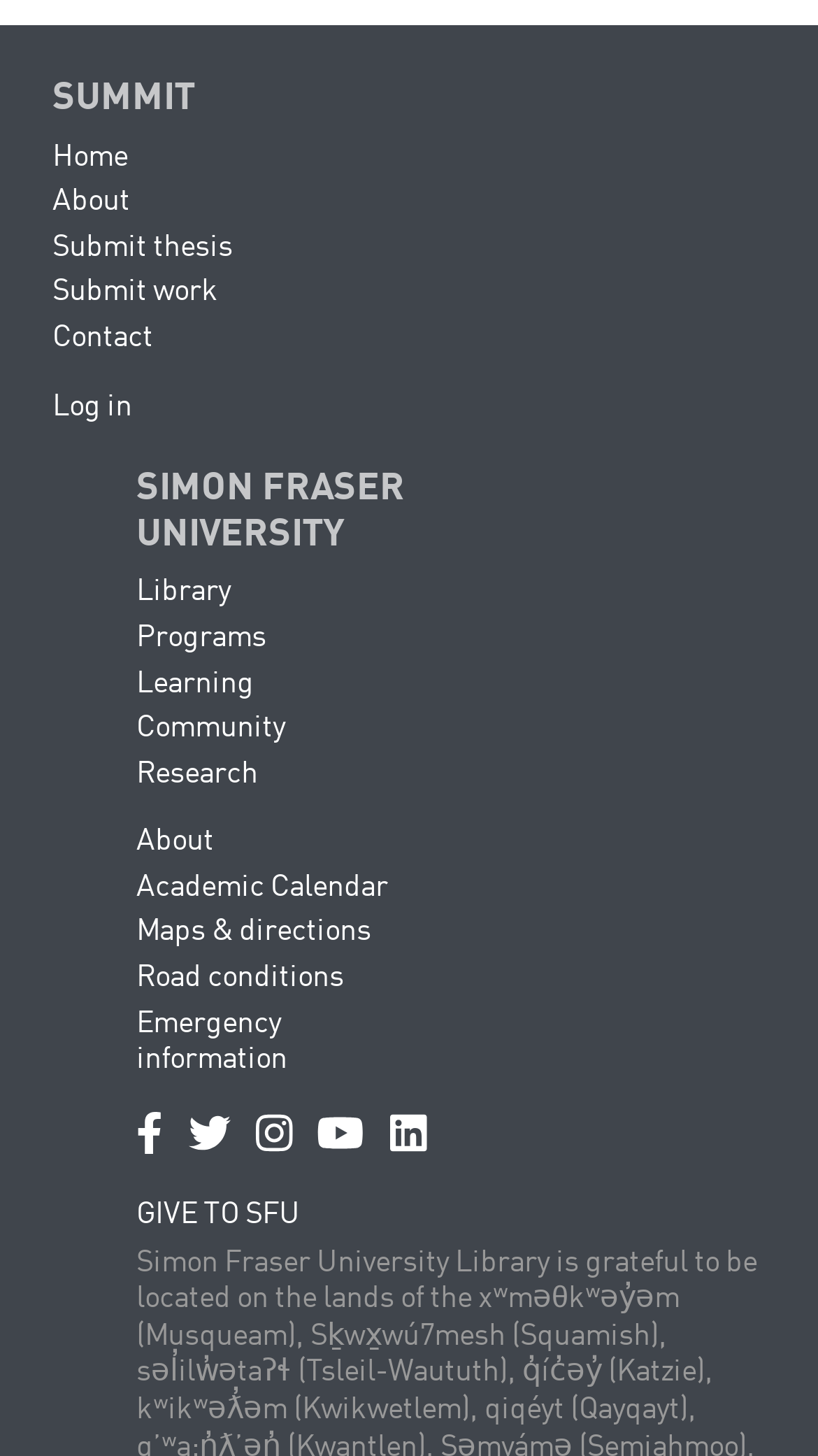Can you give a comprehensive explanation to the question given the content of the image?
What is the last link in the top navigation menu?

The top navigation menu is located at the top of the page, and the last link in the menu is 'Log in', which can be found by examining the link elements with the corresponding text and bounding box coordinates.